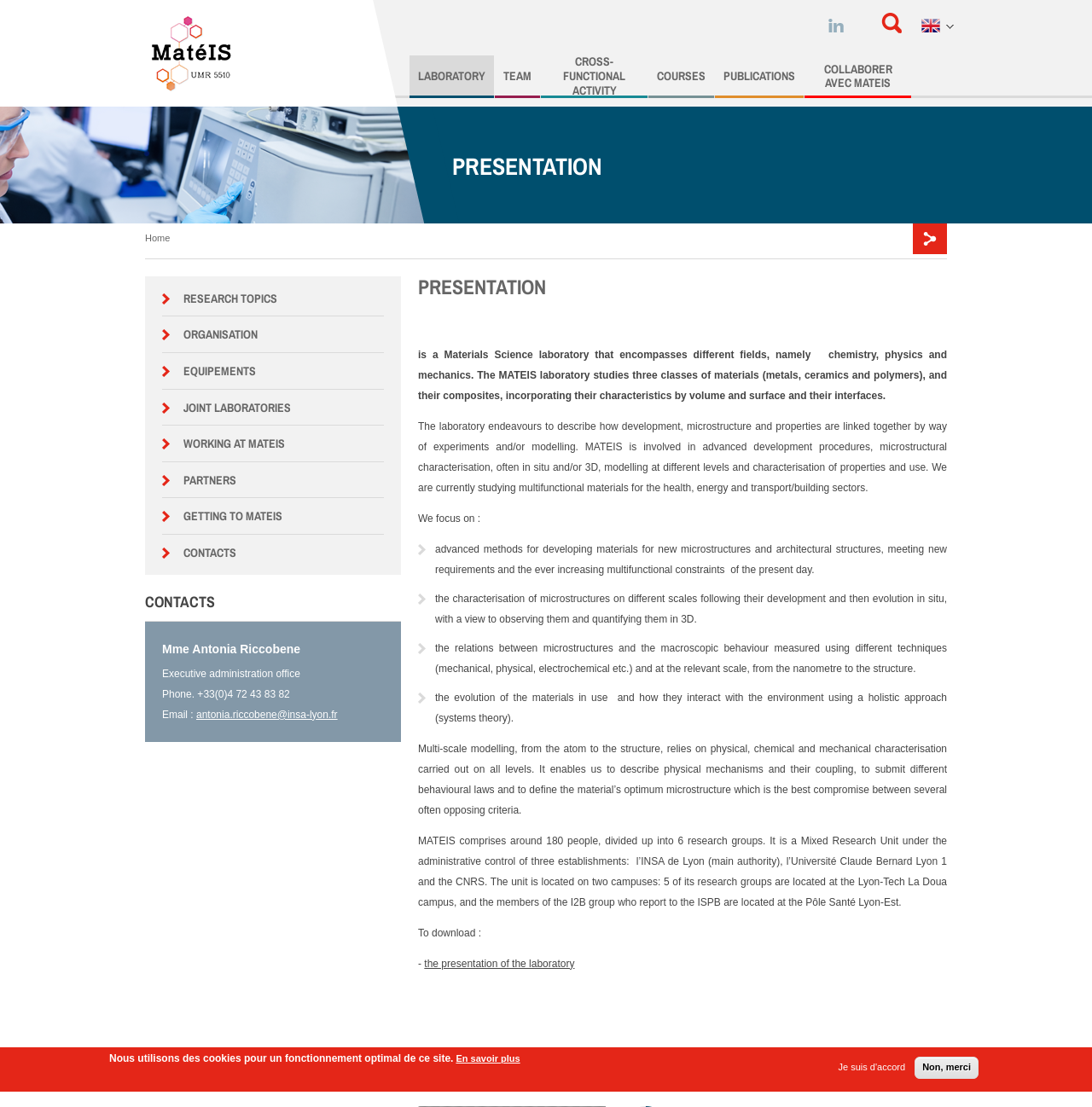Determine the coordinates of the bounding box that should be clicked to complete the instruction: "Click on the 'Research topics' link". The coordinates should be represented by four float numbers between 0 and 1: [left, top, right, bottom].

[0.375, 0.089, 0.605, 0.112]